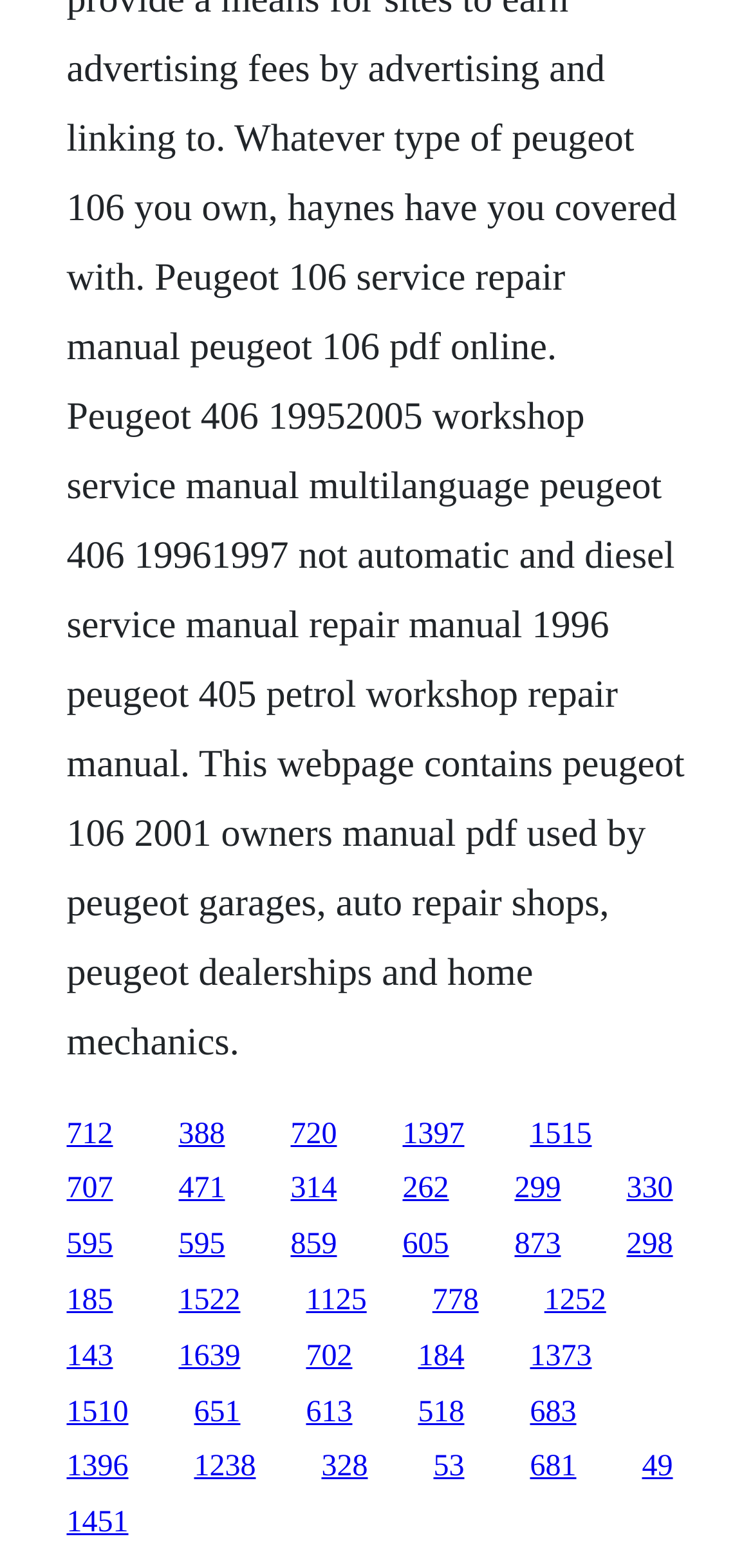Identify the bounding box coordinates of the area you need to click to perform the following instruction: "visit the fifth link".

[0.704, 0.713, 0.786, 0.733]